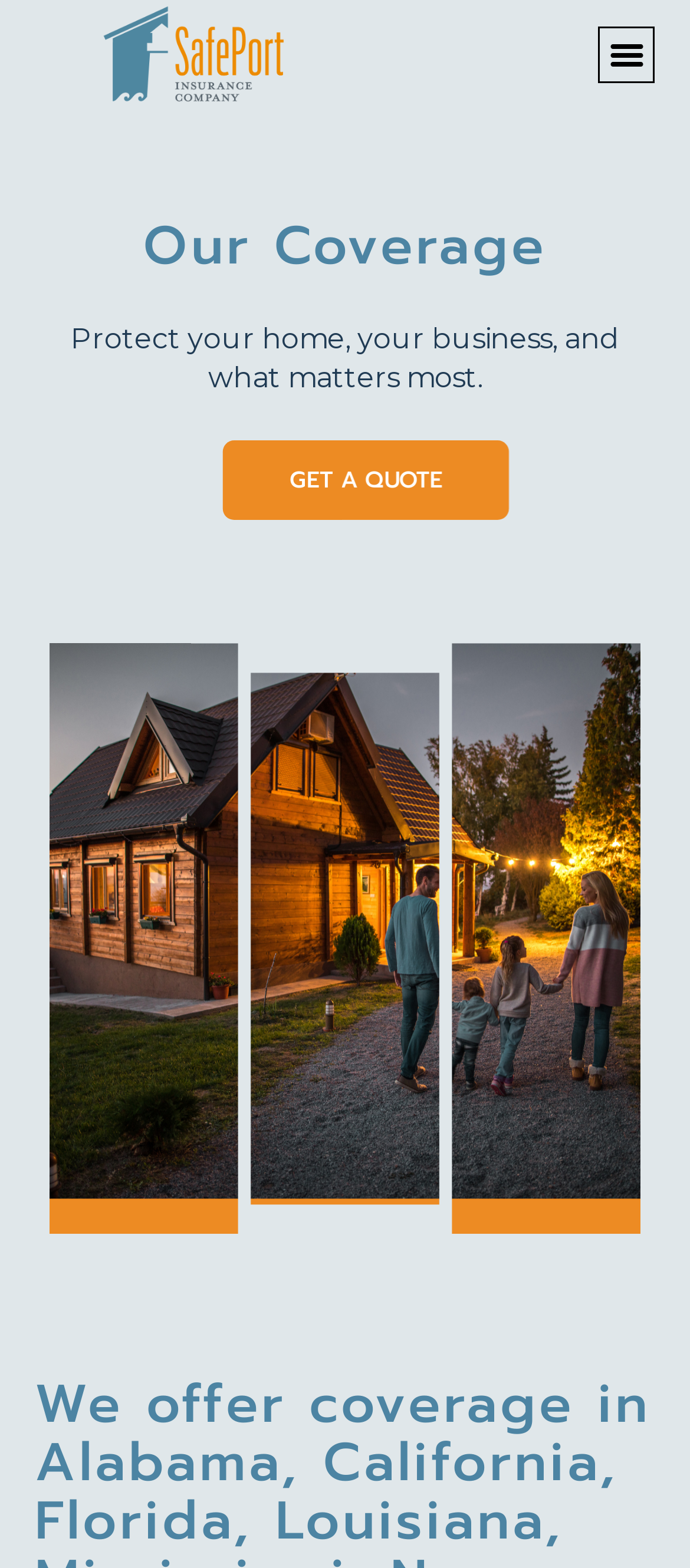Bounding box coordinates are to be given in the format (top-left x, top-left y, bottom-right x, bottom-right y). All values must be floating point numbers between 0 and 1. Provide the bounding box coordinate for the UI element described as: alt="safeport logo color"

[0.05, 0.0, 0.512, 0.069]